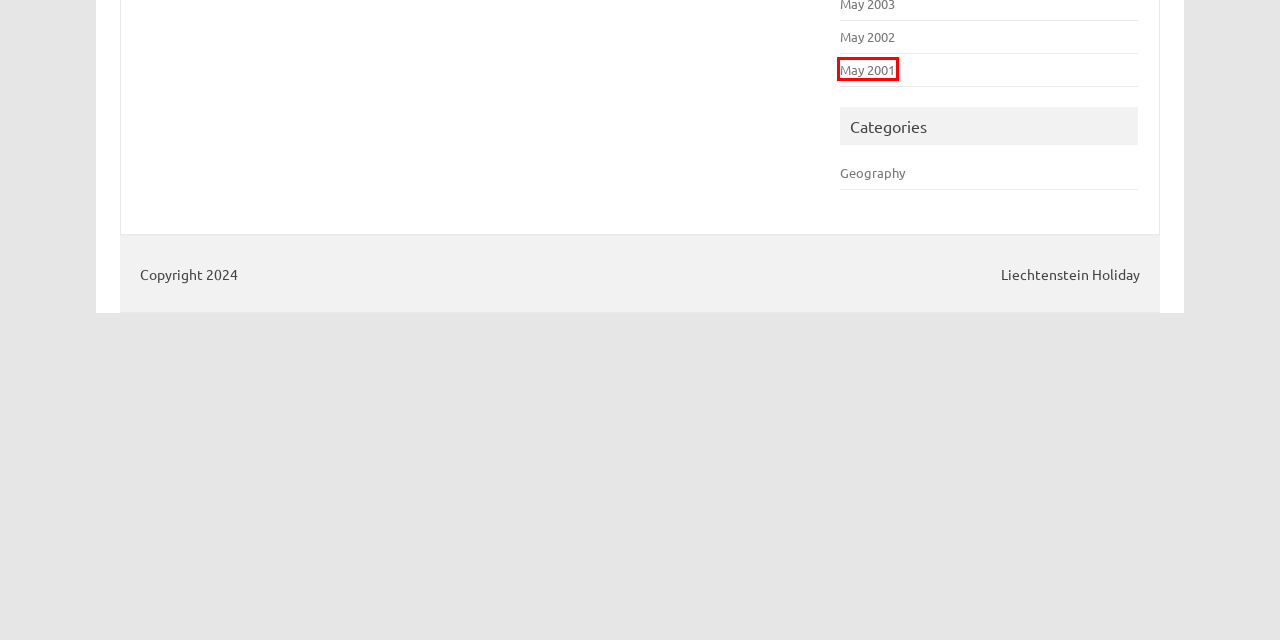Review the screenshot of a webpage containing a red bounding box around an element. Select the description that best matches the new webpage after clicking the highlighted element. The options are:
A. May 2003 – Liechtenstein Holiday
B. May 2002 – Liechtenstein Holiday
C. May 2001 – Liechtenstein Holiday
D. Arlington, South Dakota Weather by Month – Liechtenstein Holiday
E. Liechtenstein Brief History – Liechtenstein Holiday
F. January 2024 – Liechtenstein Holiday
G. Geography – Liechtenstein Holiday
H. Liechtenstein Population – Liechtenstein Holiday

C